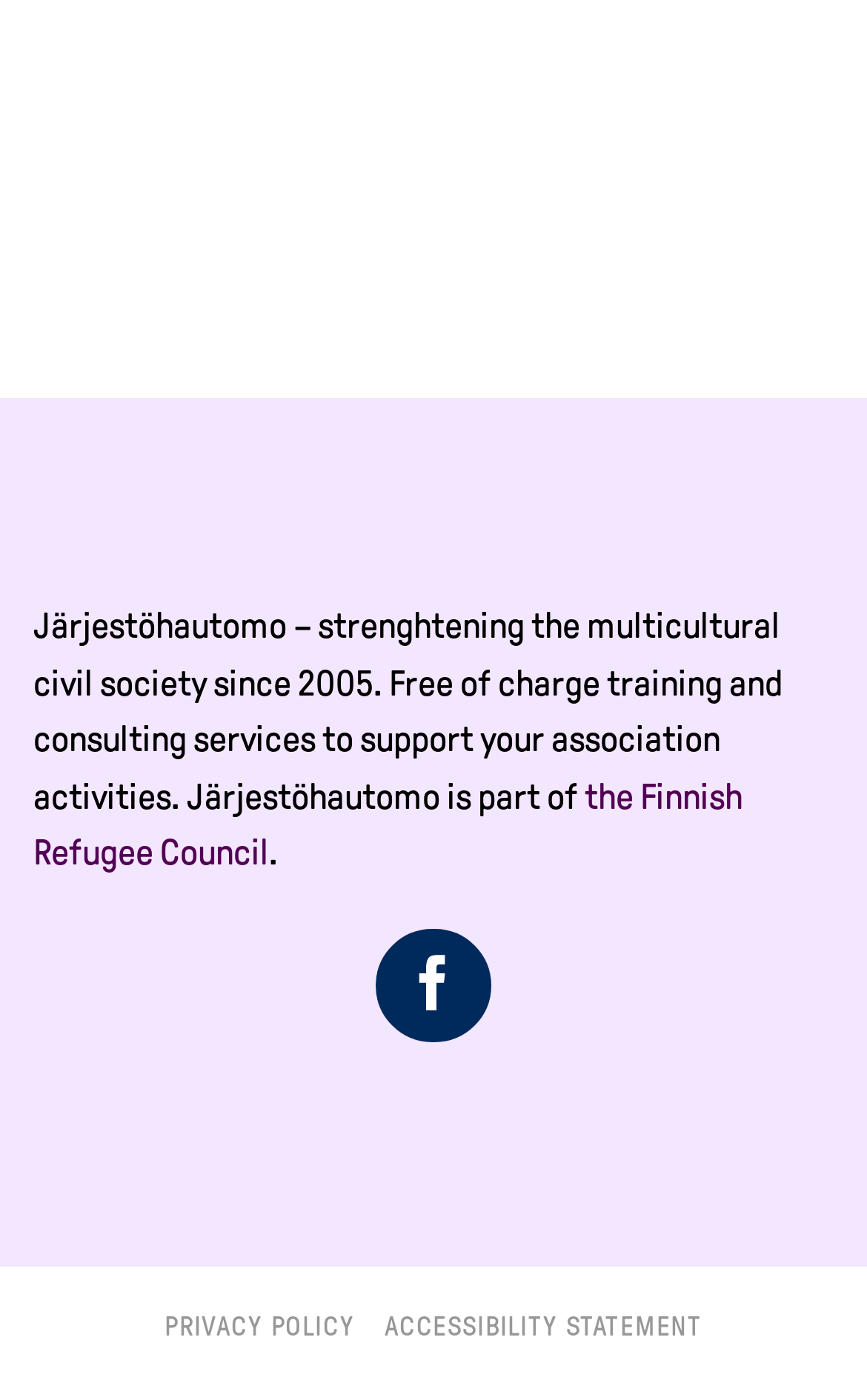Given the description: "aria-label="Follow on Facebook"", determine the bounding box coordinates of the UI element. The coordinates should be formatted as four float numbers between 0 and 1, [left, top, right, bottom].

[0.434, 0.663, 0.566, 0.745]